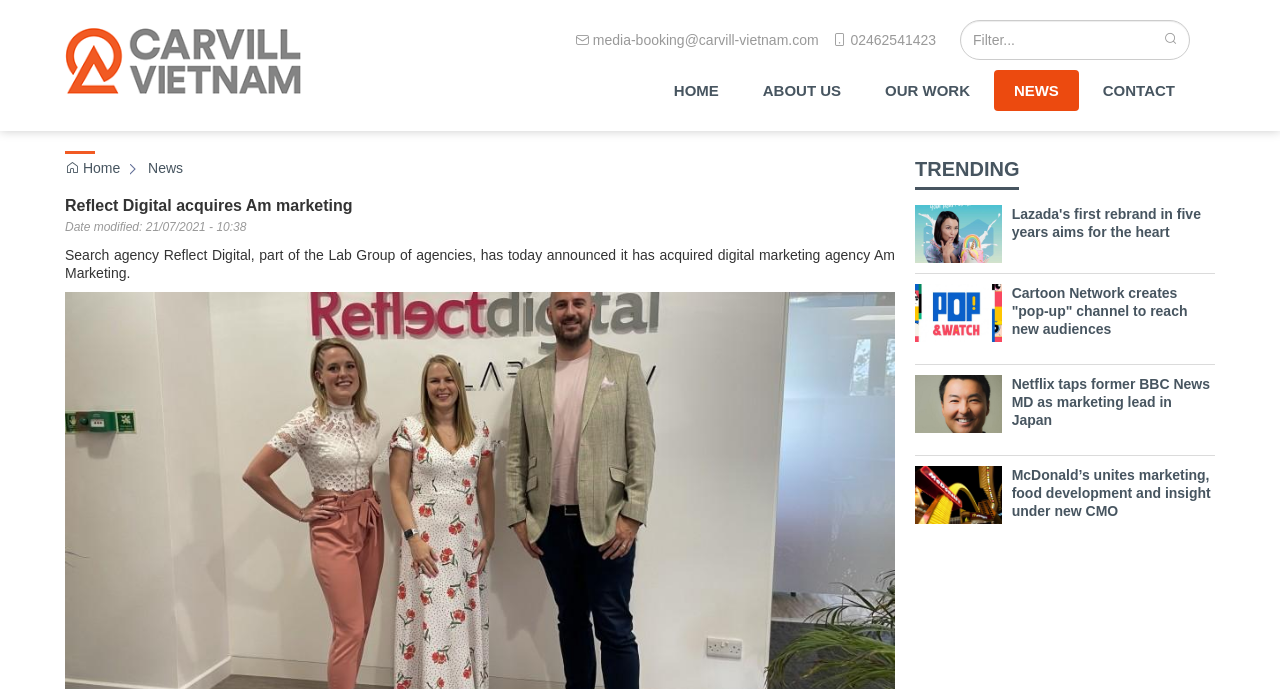How many navigation tabs are there?
Using the image as a reference, give a one-word or short phrase answer.

7